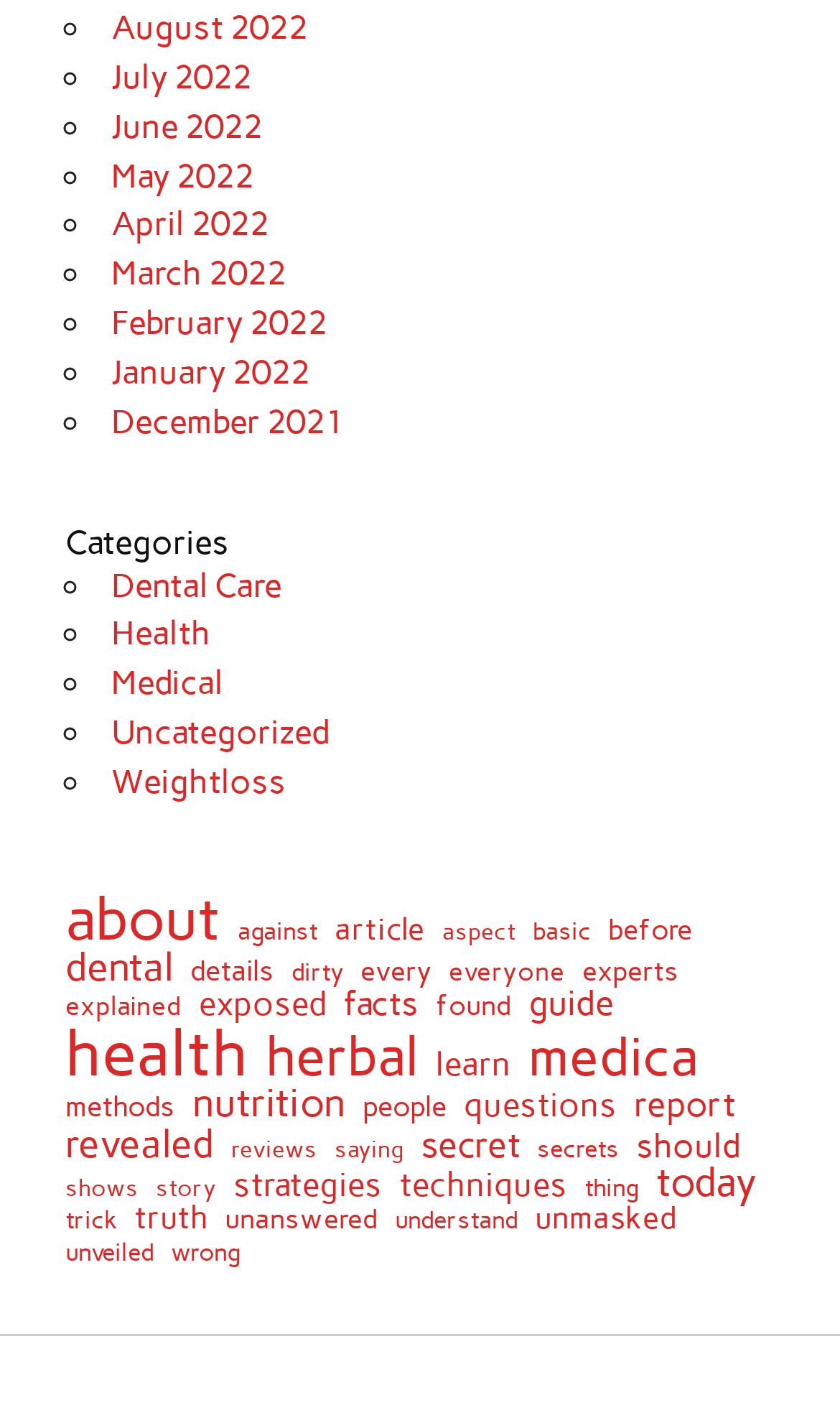Using the information in the image, could you please answer the following question in detail:
What are the categories listed on the webpage?

By examining the webpage, I found a section labeled 'Categories' which lists several categories, including Dental Care, Health, Medical, Uncategorized, and Weightloss.